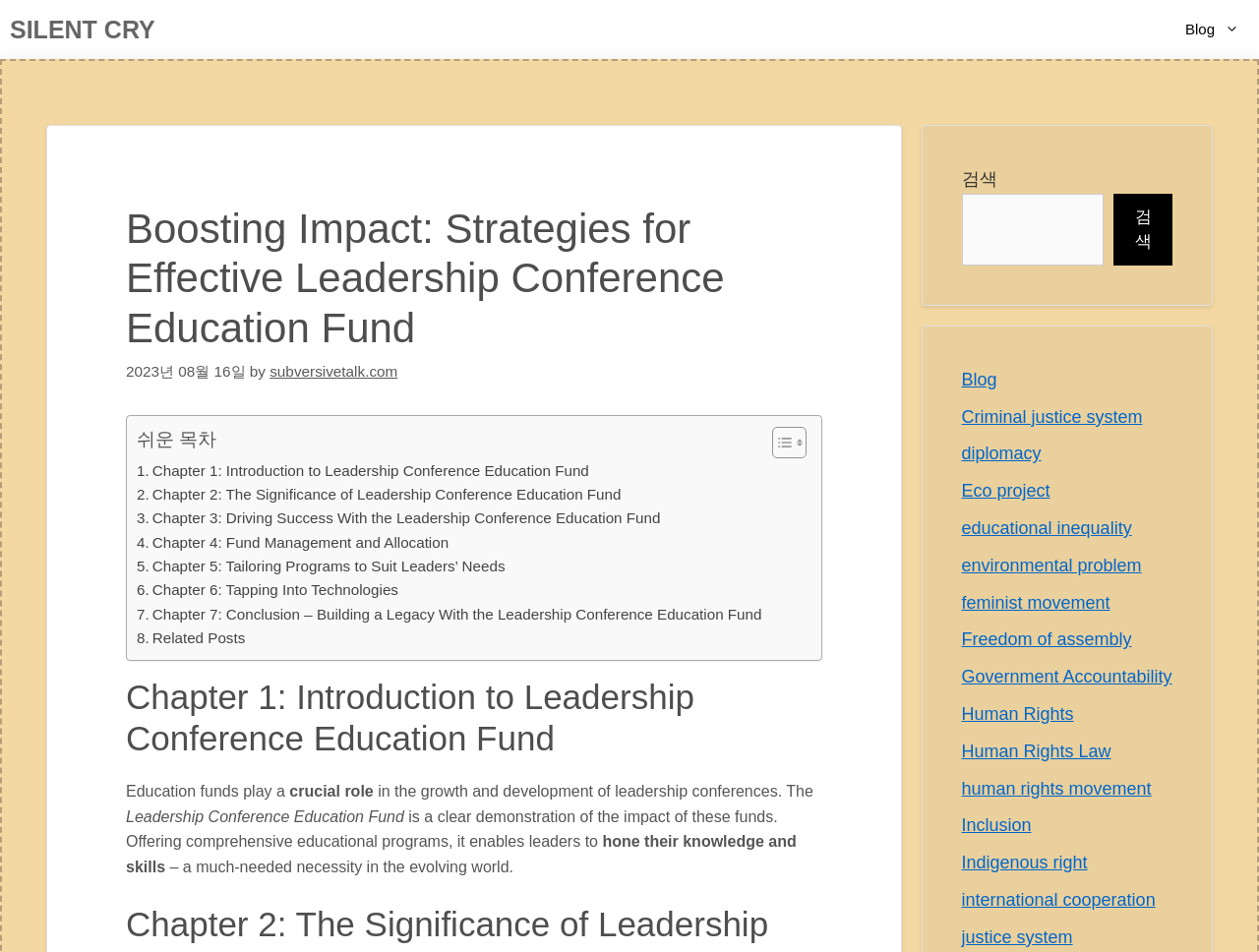Find the bounding box coordinates of the clickable area that will achieve the following instruction: "Read 'Chapter 1: Introduction to Leadership Conference Education Fund'".

[0.1, 0.711, 0.653, 0.798]